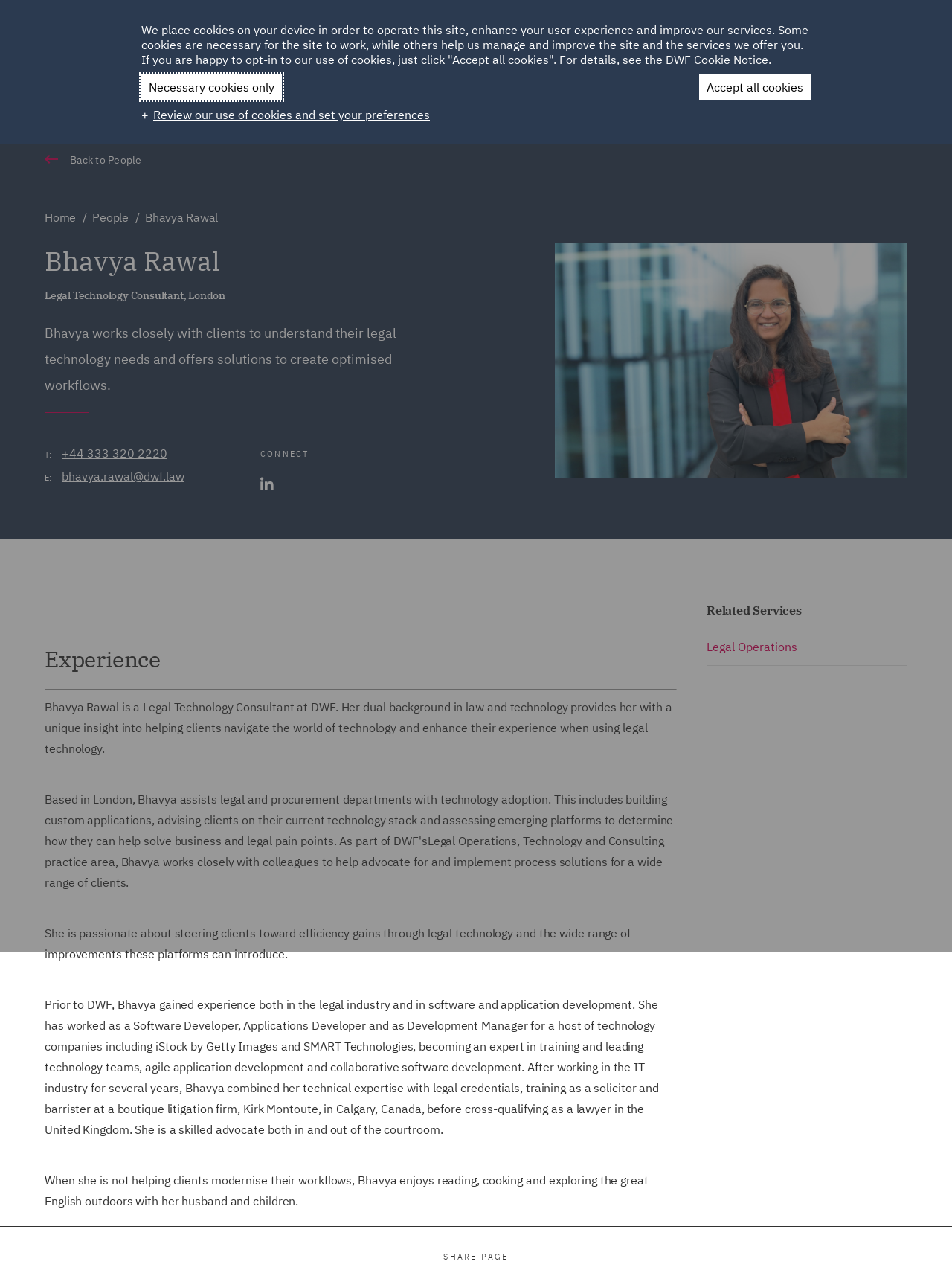Give a short answer using one word or phrase for the question:
What are Bhavya Rawal's hobbies?

Reading, cooking, and exploring